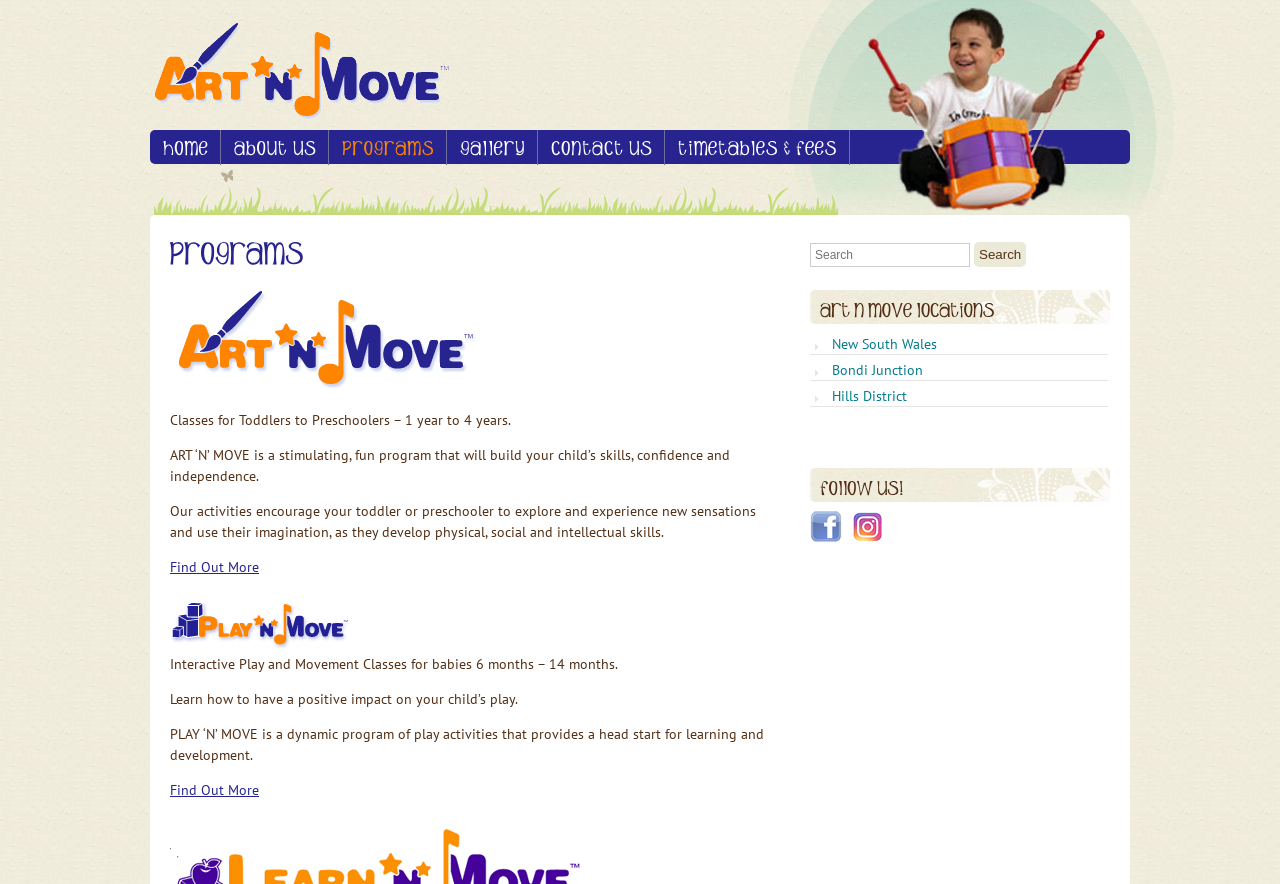Give a detailed explanation of the elements present on the webpage.

The webpage is about Art 'N' Move, a program that offers classes and activities for toddlers and preschoolers. At the top of the page, there is a navigation menu with links to different sections, including "HOME", "ABOUT US", "PROGRAMS", "GALLERY", "CONTACT US", and "TIMETABLES & FEES". Below the navigation menu, there is a logo of Art 'N' Move, which is an image with the text "Art 'N' Move".

The main content of the page is divided into two sections. On the left side, there is a heading "Programs" followed by a description of the programs offered, including classes for toddlers to preschoolers and interactive play and movement classes for babies. There are also links to "Find Out More" about each program.

On the right side, there is a complementary section with a search bar at the top, where users can search for specific content. Below the search bar, there is a heading "Art N Move Locations" followed by a list of locations, including New South Wales, Bondi Junction, and Hills District. Each location is a link that users can click to find out more.

Further down the page, there is a section with a heading "Follow Us!" that contains links to follow Art 'N' Move on Facebook and Instagram. Each link is accompanied by an image of the respective social media platform's logo.

Overall, the webpage is well-organized and easy to navigate, with clear headings and concise descriptions of the programs and services offered by Art 'N' Move.